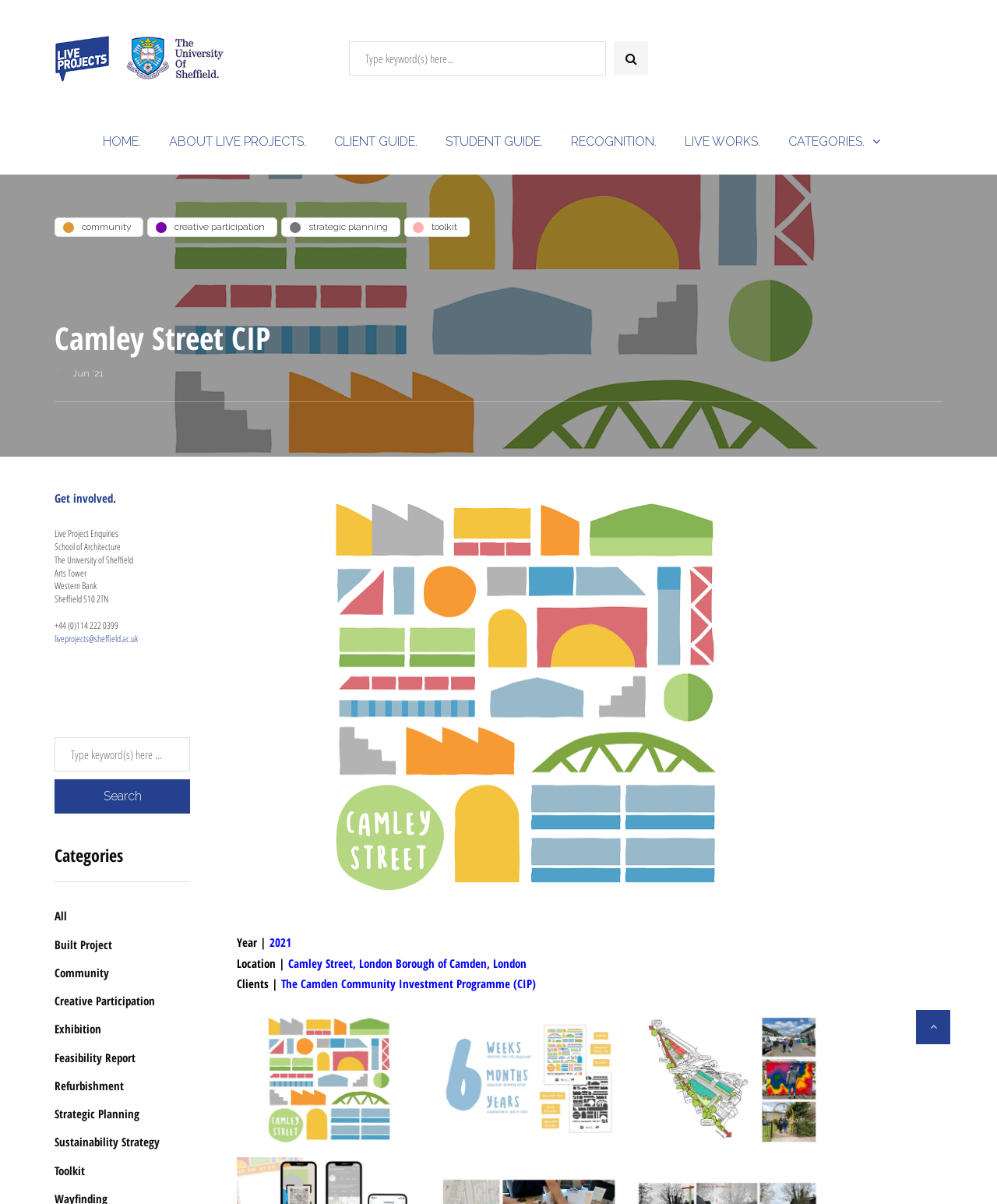Explain the webpage's design and content in an elaborate manner.

The webpage is titled "Camley Street CIP – Live Projects" and appears to be a project showcase website. At the top, there is a logo with the text "Live Projects" and an image with the same text. Next to the logo, there is a search toggle button and a search bar.

Below the logo, there is a navigation menu with links to different sections of the website, including "HOME", "ABOUT LIVE PROJECTS", "CLIENT GUIDE", "STUDENT GUIDE", "RECOGNITION", "LIVE WORKS", and "CATEGORIES". 

On the left side of the page, there are several links to categories, including "community", "creative participation", "strategic planning", and "toolkit". Above these links, there is a heading that reads "Camley Street CIP". 

Below the heading, there is a section with a time stamp "Jun ’21" and a call-to-action to "Get involved" with Live Project Enquiries. This section also includes contact information for the School of Architecture at the University of Sheffield.

Further down the page, there is a search bar with a button to submit the search query. Below the search bar, there is a heading that reads "Categories" and a list of links to different categories, including "All", "Built Project", "Community", and others.

On the right side of the page, there is a section with filters, including "Year", "Location", and "Clients". The "Year" filter is set to "2021", the "Location" filter is set to "Camley Street, London Borough of Camden, London", and the "Clients" filter is set to "The Camden Community Investment Programme (CIP)". 

Below the filters, there are three figures with links, which appear to be images or icons related to the project. At the bottom of the page, there is a link to "Scroll to top".